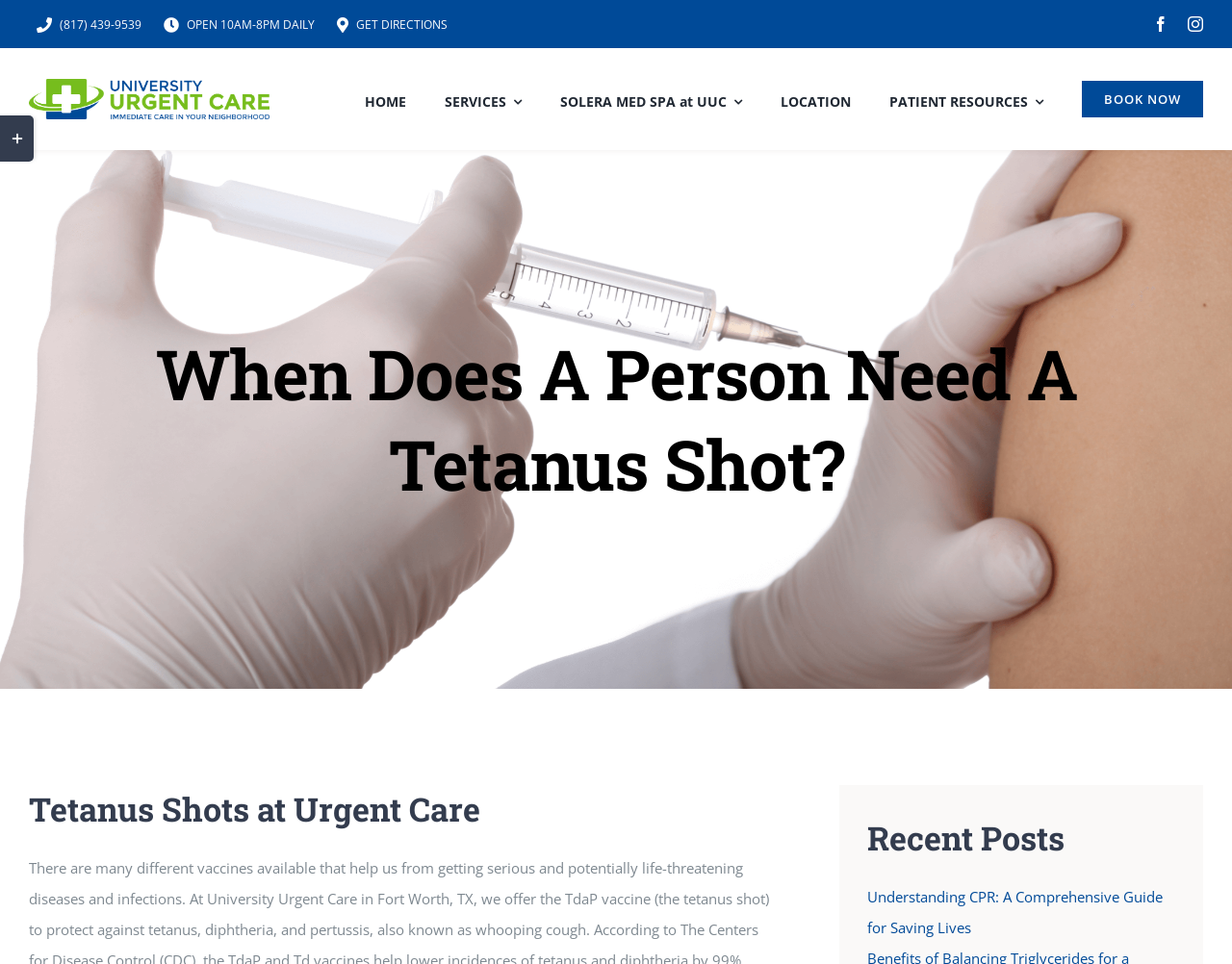Can you find the bounding box coordinates for the UI element given this description: "SERVICES"? Provide the coordinates as four float numbers between 0 and 1: [left, top, right, bottom].

[0.361, 0.075, 0.423, 0.131]